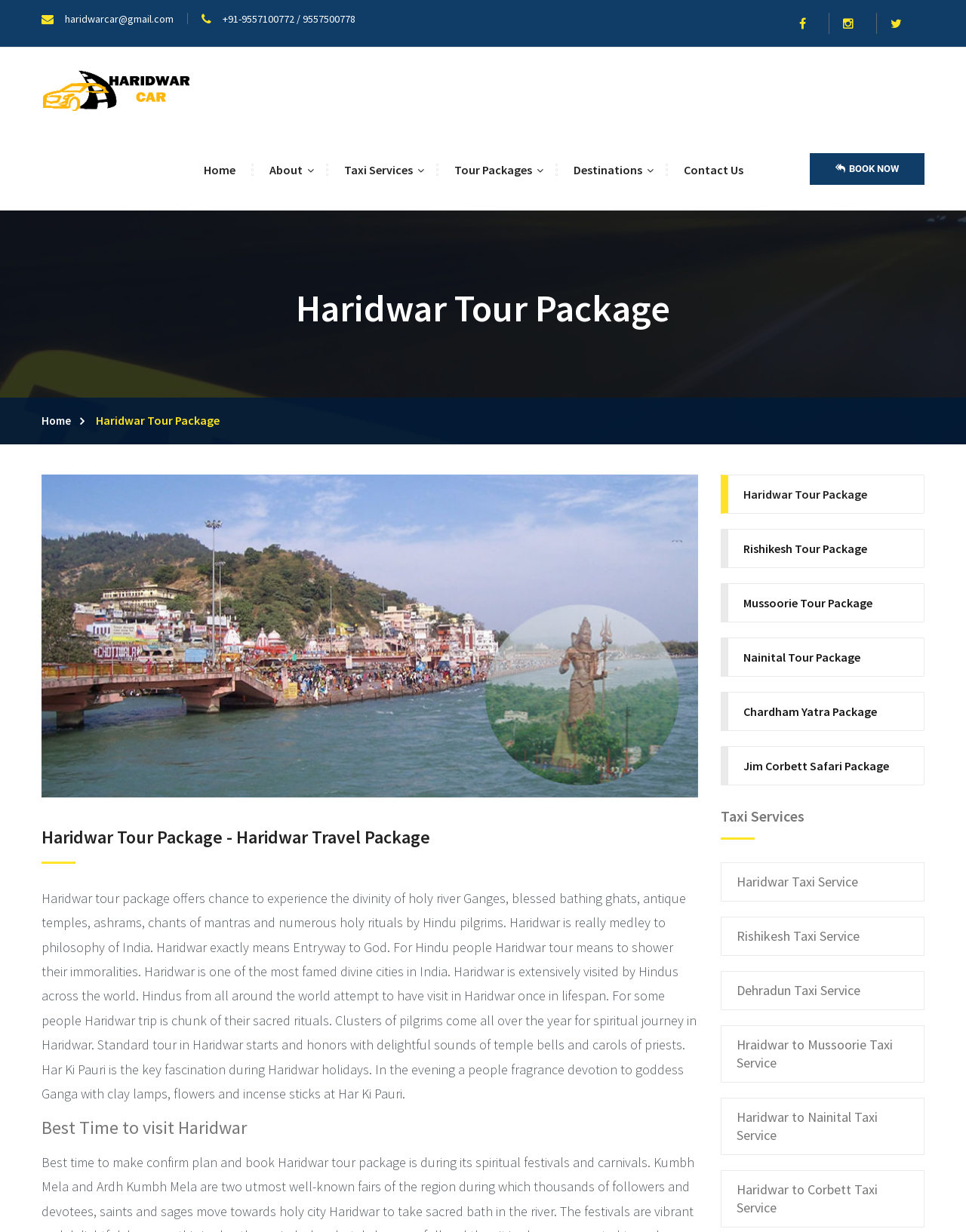Using the information in the image, give a comprehensive answer to the question: 
What is the phone number?

I found the phone number by looking at the top section of the webpage, where the phone number '+91-9557100772 / 9557500778' is displayed as a static text element.